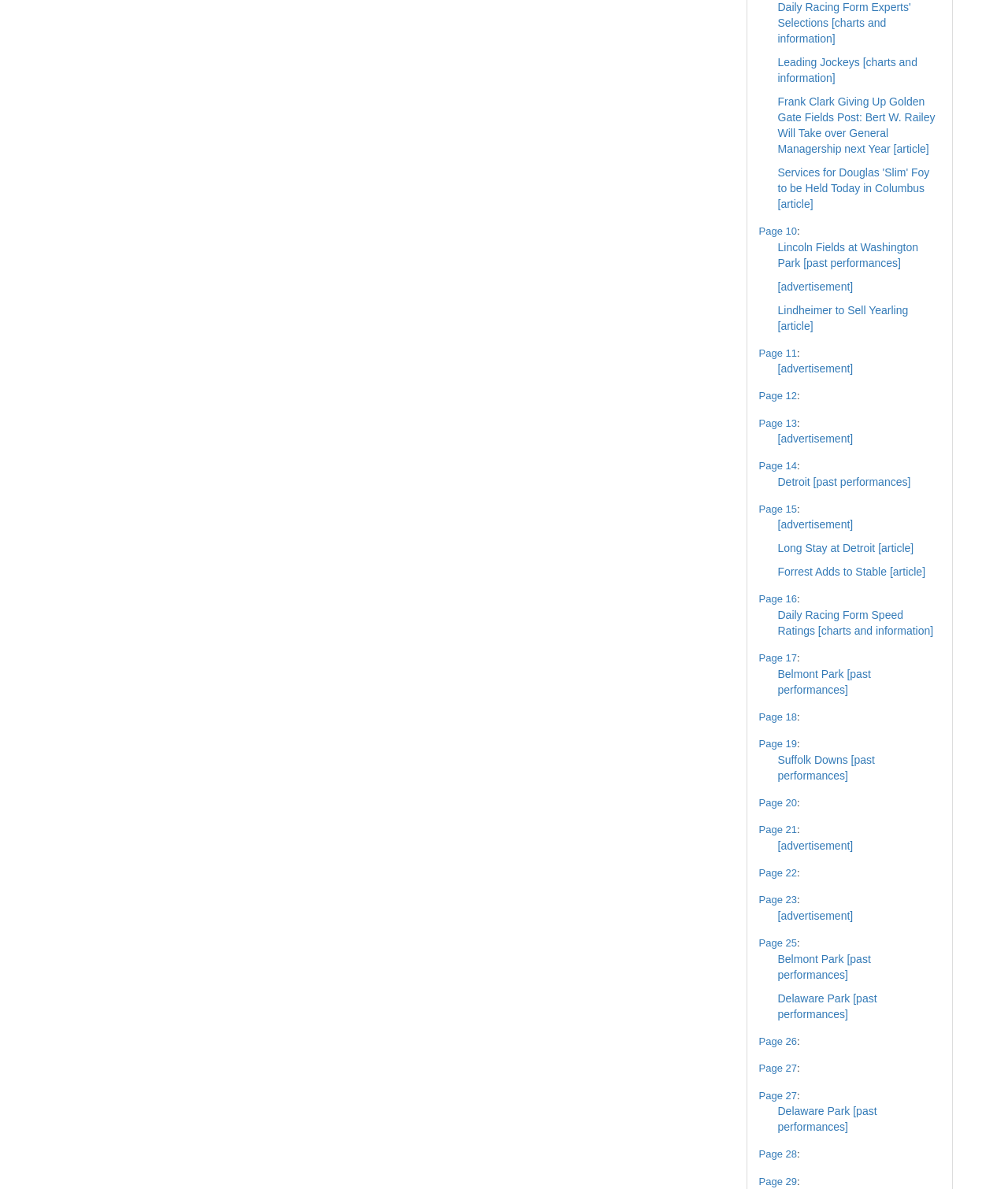With reference to the screenshot, provide a detailed response to the question below:
What is the name of the article about a person giving up a post?

The webpage has multiple links to articles, and one of the links is 'Frank Clark Giving Up Golden Gate Fields Post: Bert W. Railey Will Take over General Managership next Year [article]', which suggests that the name of the article about a person giving up a post is Frank Clark Giving Up Golden Gate Fields Post.